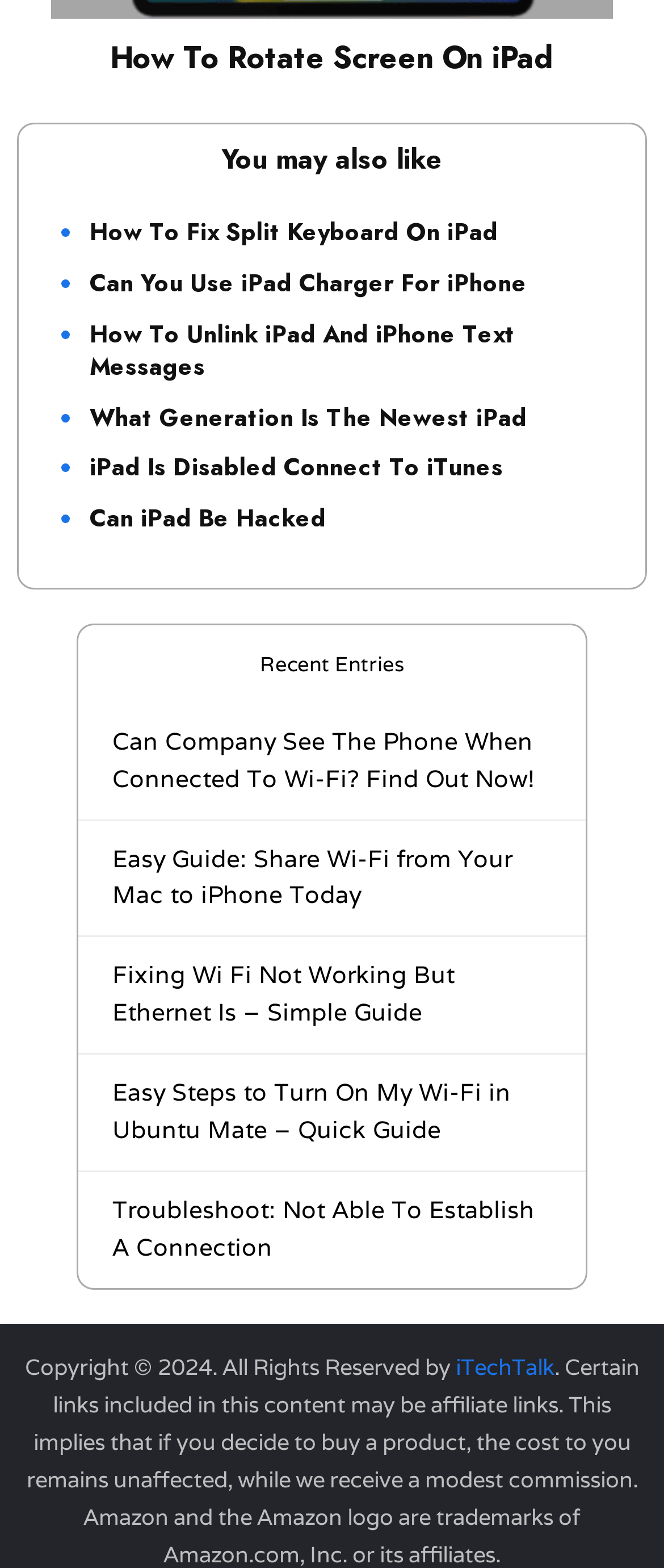Give a one-word or phrase response to the following question: How many recent entries are listed?

5